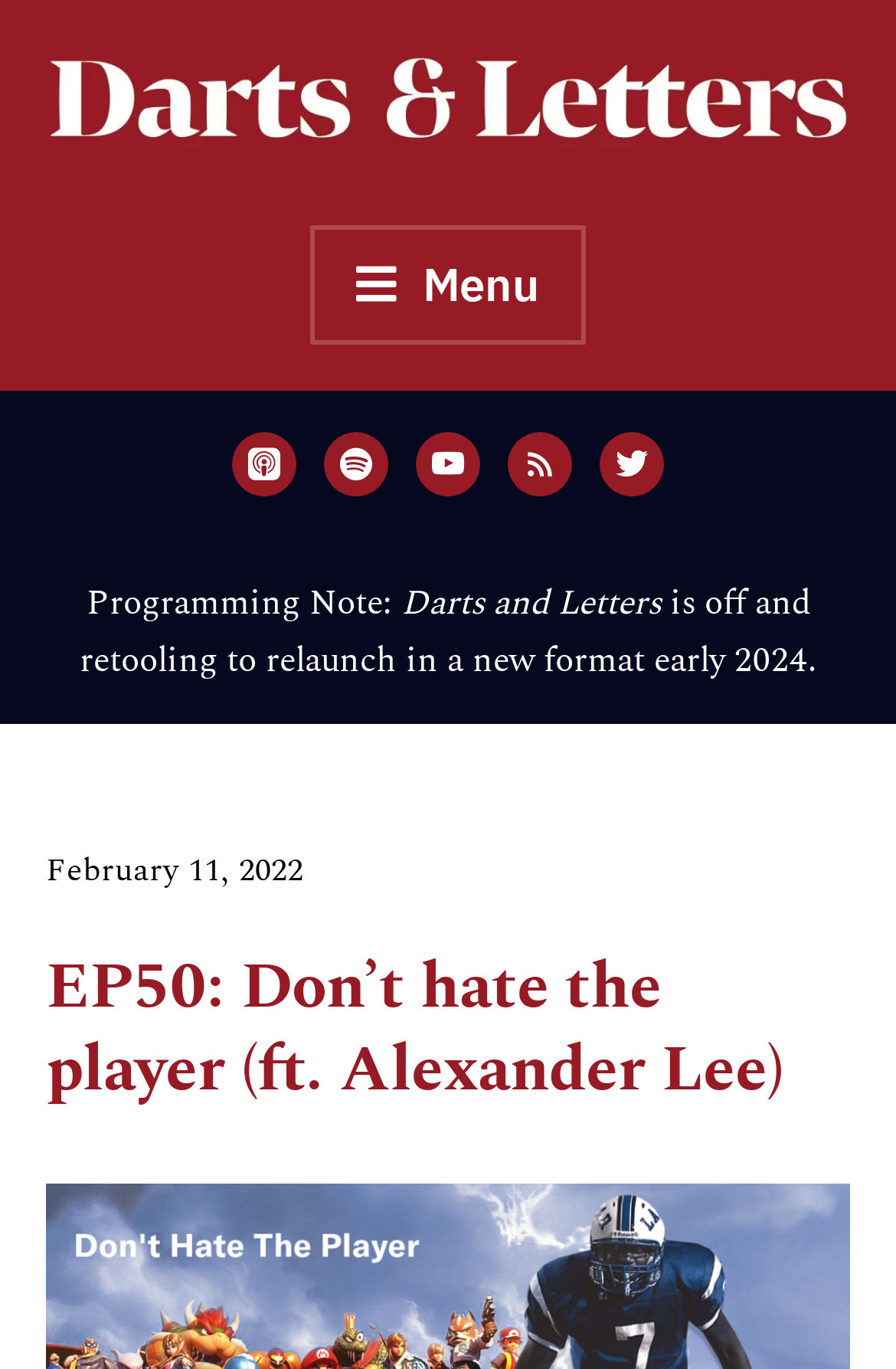How many social media links are available?
Look at the image and provide a detailed response to the question.

There are five social media links available, which are apple-podcasts, spotify, youtube, feed, and twitter, located at the top right corner of the webpage.